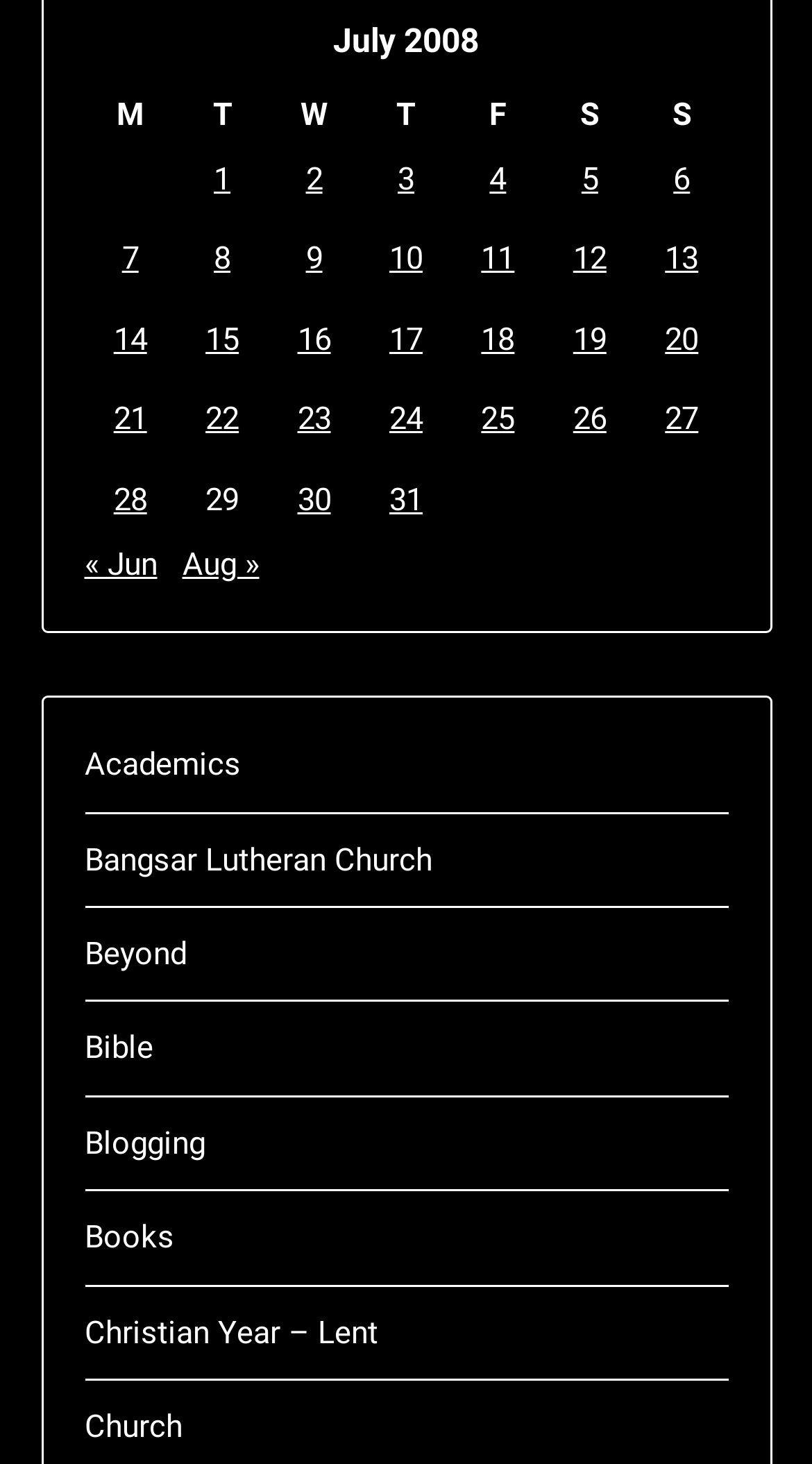Find the bounding box coordinates of the element to click in order to complete the given instruction: "View posts published on July 15, 2008."

[0.253, 0.219, 0.294, 0.244]